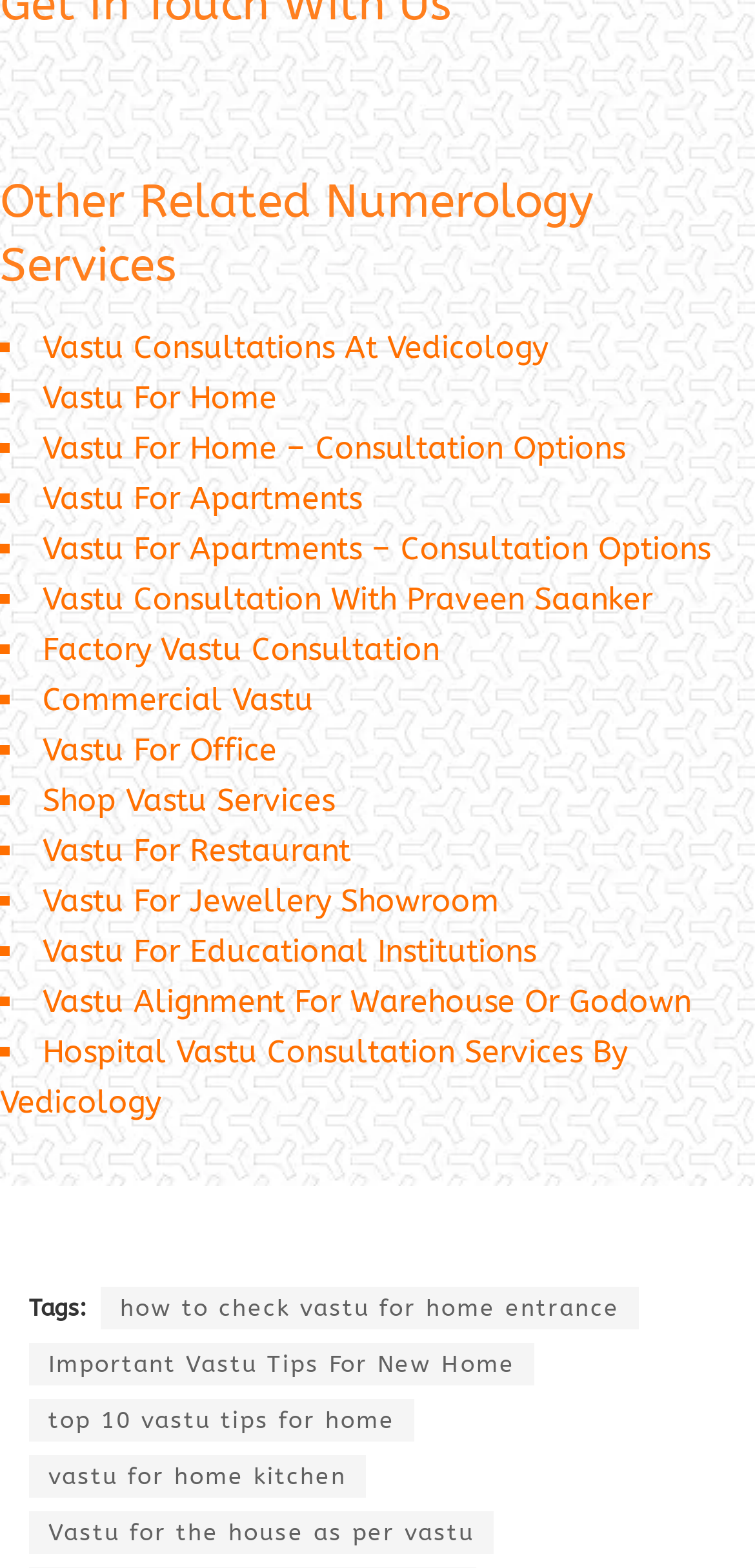How many related topics are listed below the 'Tags:' label?
Using the image, provide a detailed and thorough answer to the question.

By counting the number of links listed below the 'Tags:' label, we can see that there are 5 related topics listed, ranging from 'how to check vastu for home entrance' to 'Vastu for the house as per vastu'.